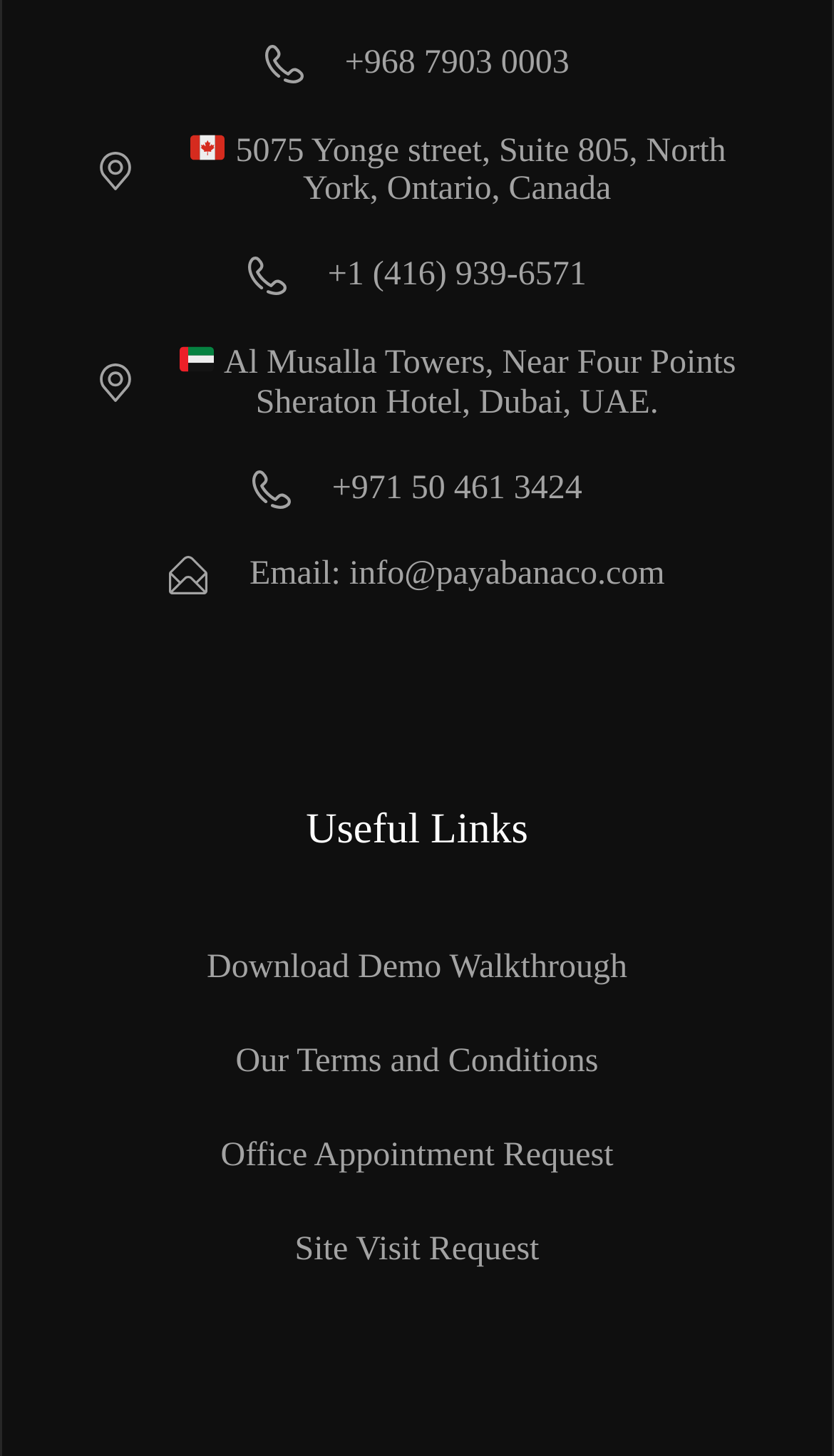Please specify the bounding box coordinates of the clickable region to carry out the following instruction: "Ask a Librarian". The coordinates should be four float numbers between 0 and 1, in the format [left, top, right, bottom].

None